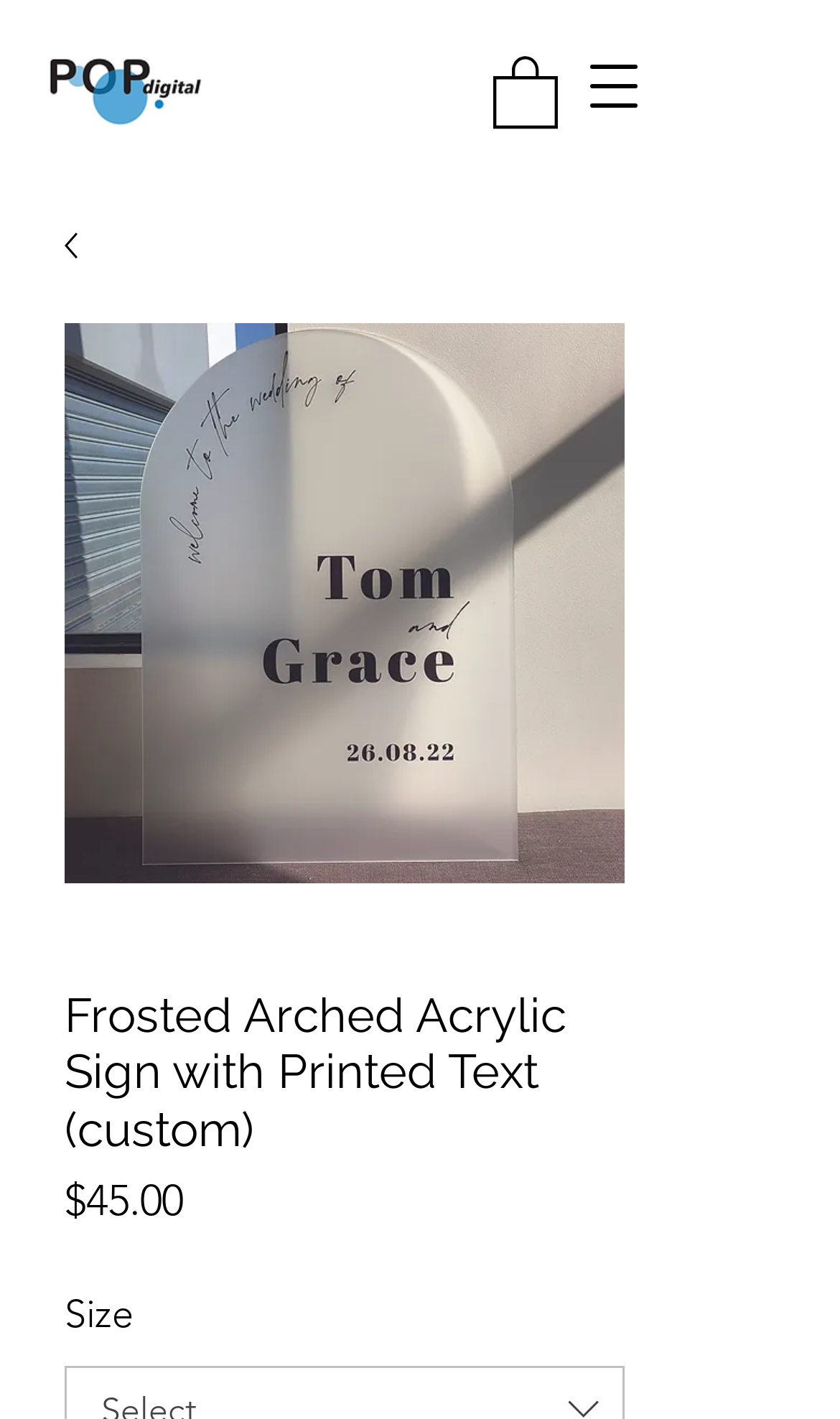Refer to the screenshot and give an in-depth answer to this question: What is the price of the product?

I found the price of the product by looking at the StaticText element with the text '$45.00', which is located below the product name and description.